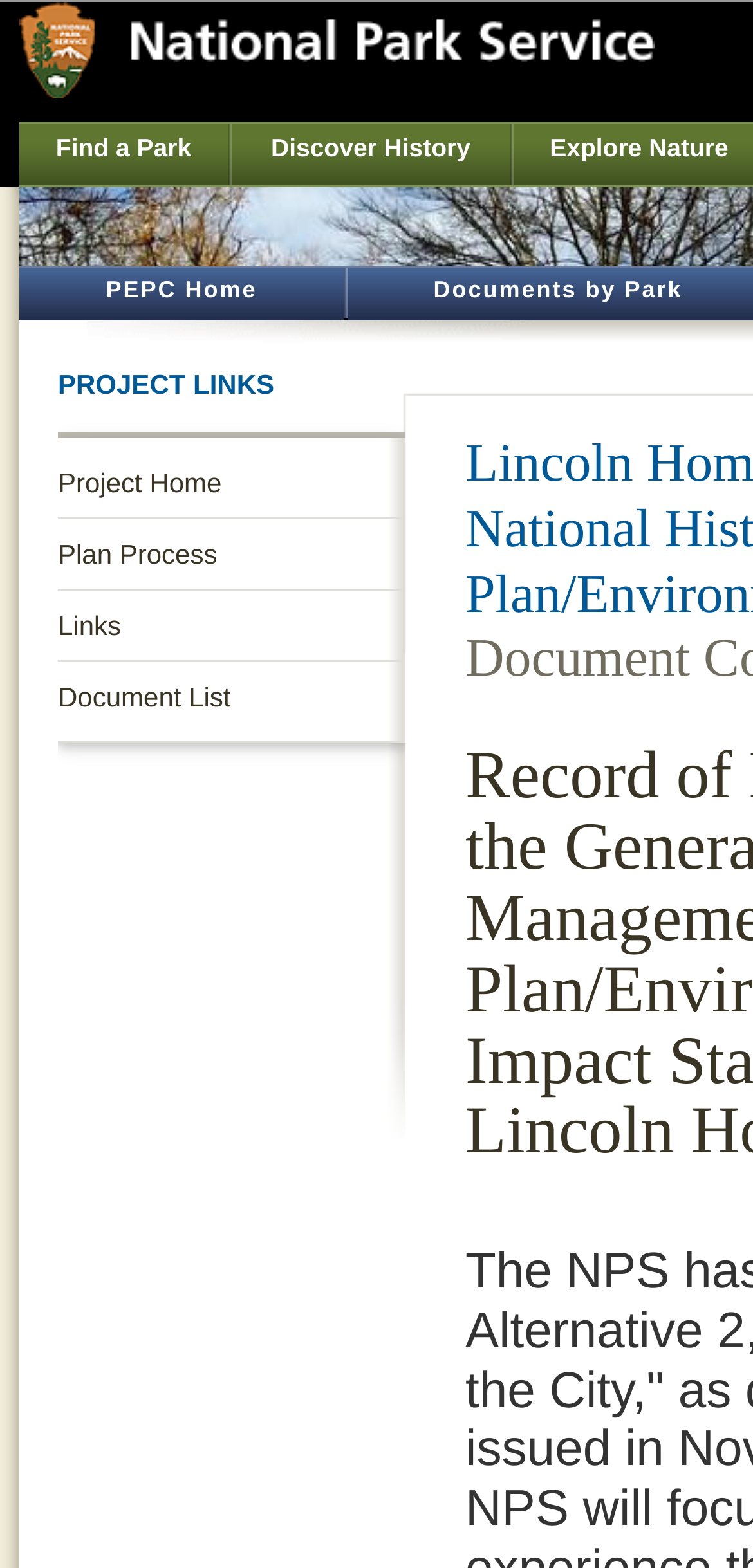How many links are under the 'PROJECT LINKS' heading?
Look at the image and provide a detailed response to the question.

Under the 'PROJECT LINKS' heading, I found four link elements: 'Project Home', 'Plan Process', 'Links', and 'Document List'. Therefore, there are four links under this heading.